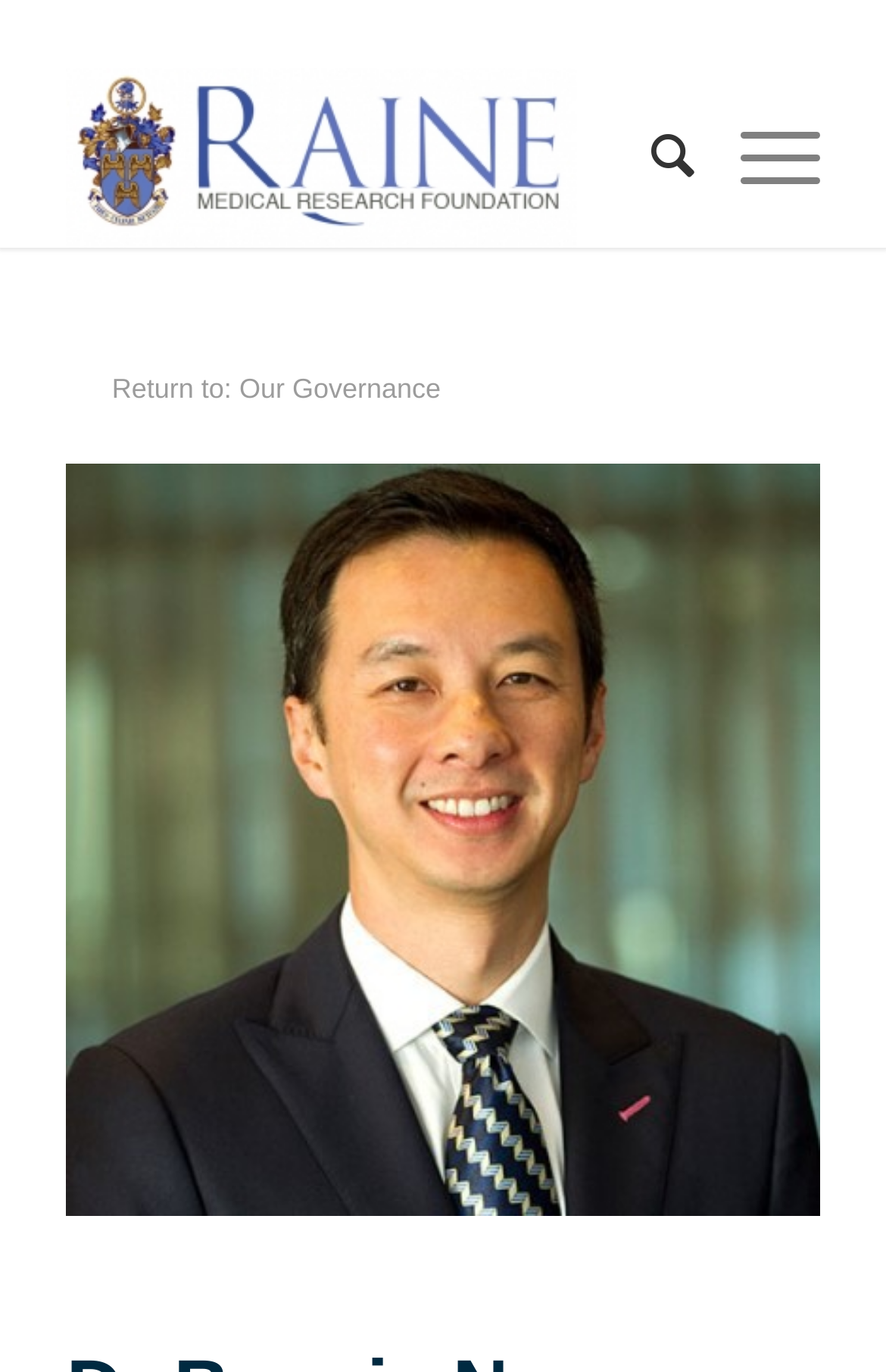What is the governance section about?
Utilize the information in the image to give a detailed answer to the question.

The link element with the text 'Our Governance' is likely a section about the governance of the Raine Medical Research Foundation, providing information about its leadership, structure, and decision-making processes.